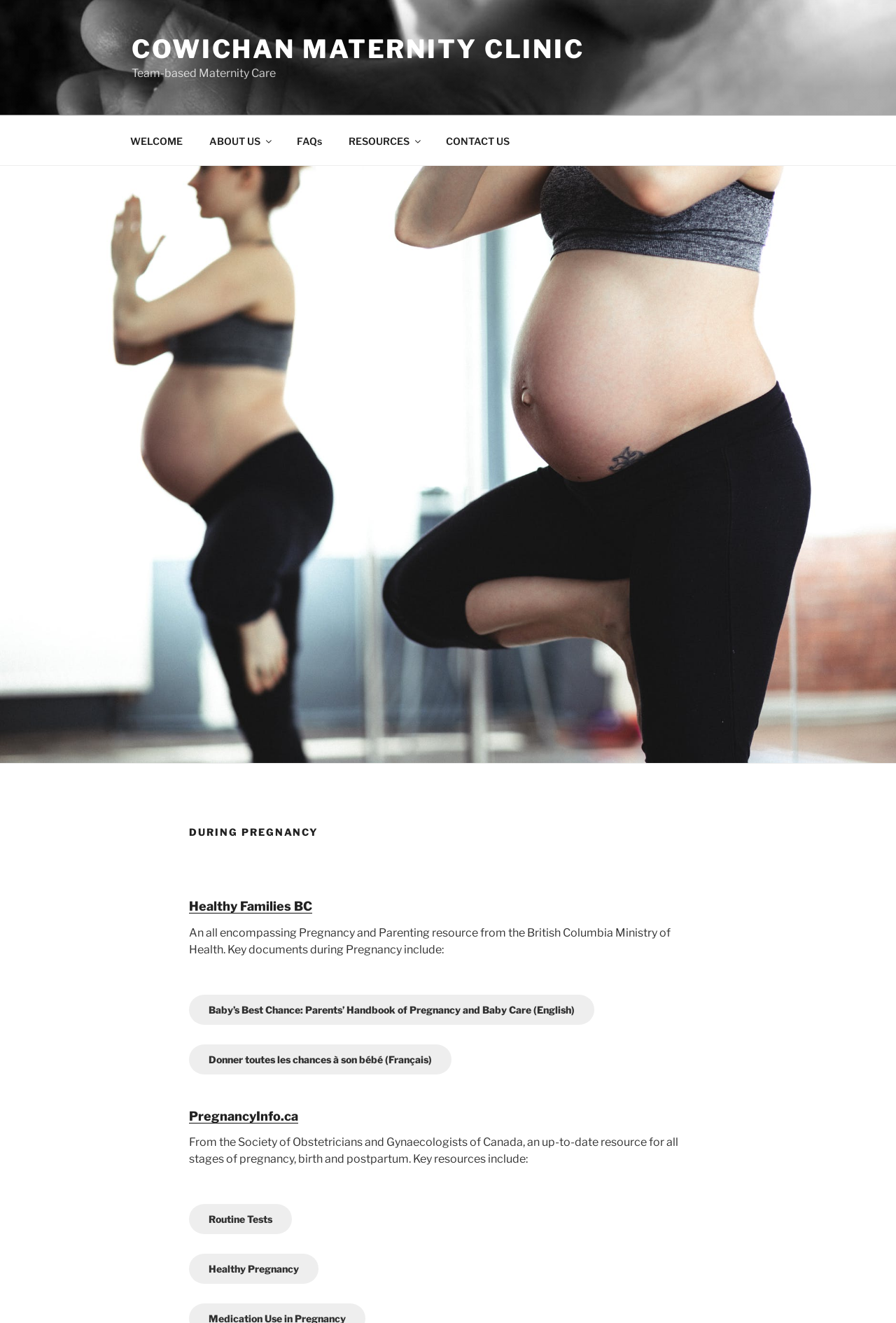Generate a detailed explanation of the webpage's features and information.

The webpage is about Cowichan Maternity Clinic, specifically focusing on pregnancy. At the top, there is a link to the clinic's main page, followed by a brief description of the clinic's team-based maternity care approach. 

Below this, there is a top menu navigation bar with links to different sections of the website, including "WELCOME", "ABOUT US", "FAQs", "RESOURCES", and "CONTACT US". 

The main content of the page is divided into two sections. The first section has a heading "DURING PREGNANCY" and provides resources related to pregnancy from the British Columbia Ministry of Health. There is a brief description of the resources, followed by links to two documents: "Baby’s Best Chance: Parents’ Handbook of Pregnancy and Baby Care" in English and French. 

The second section has a heading with the same title "DURING PREGNANCY" and provides resources from the Society of Obstetricians and Gynaecologists of Canada. There is a brief description of the resources, followed by links to two specific topics: "Routine Tests" and "Healthy Pregnancy".